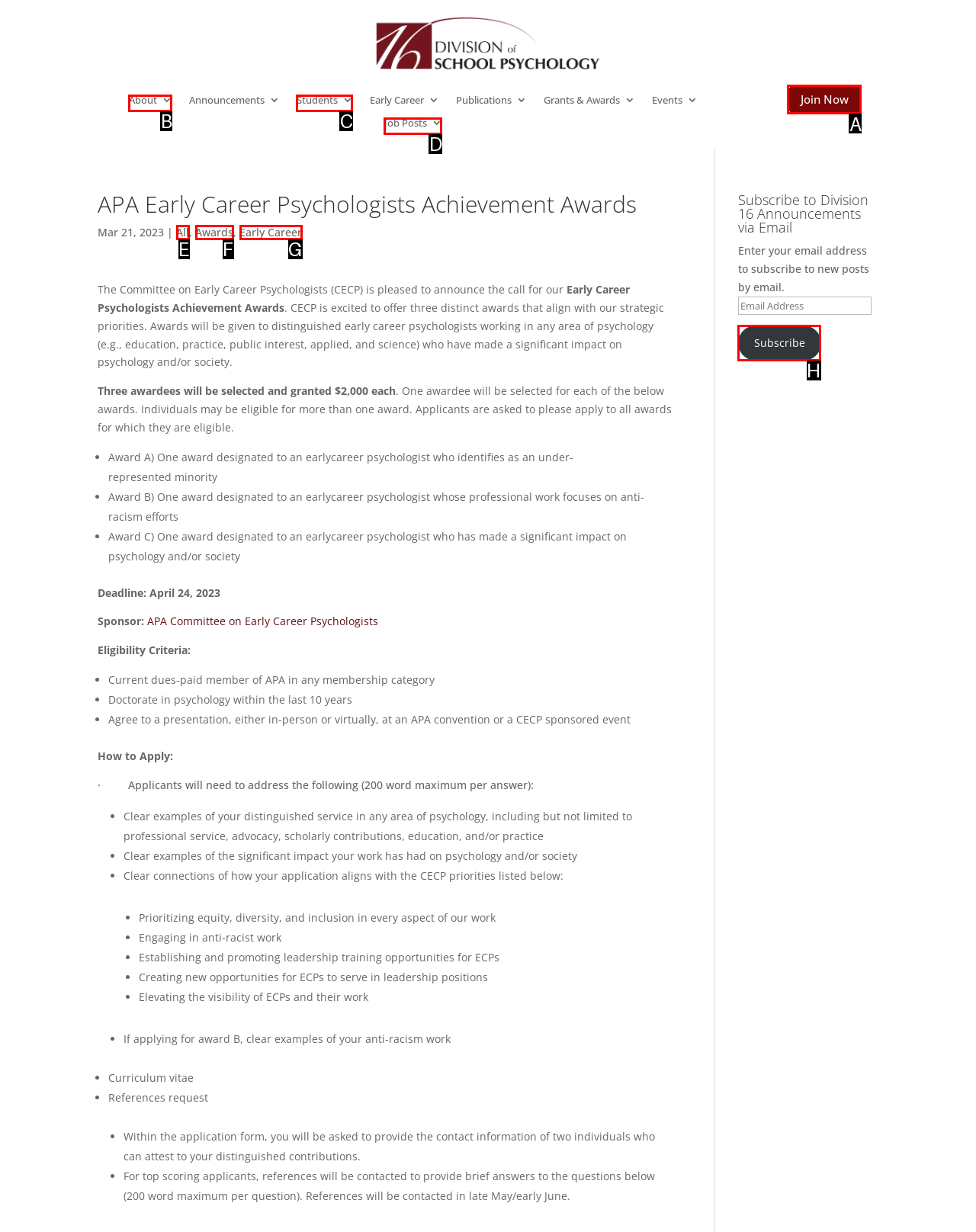Point out the specific HTML element to click to complete this task: Click the 'Subscribe' button Reply with the letter of the chosen option.

H